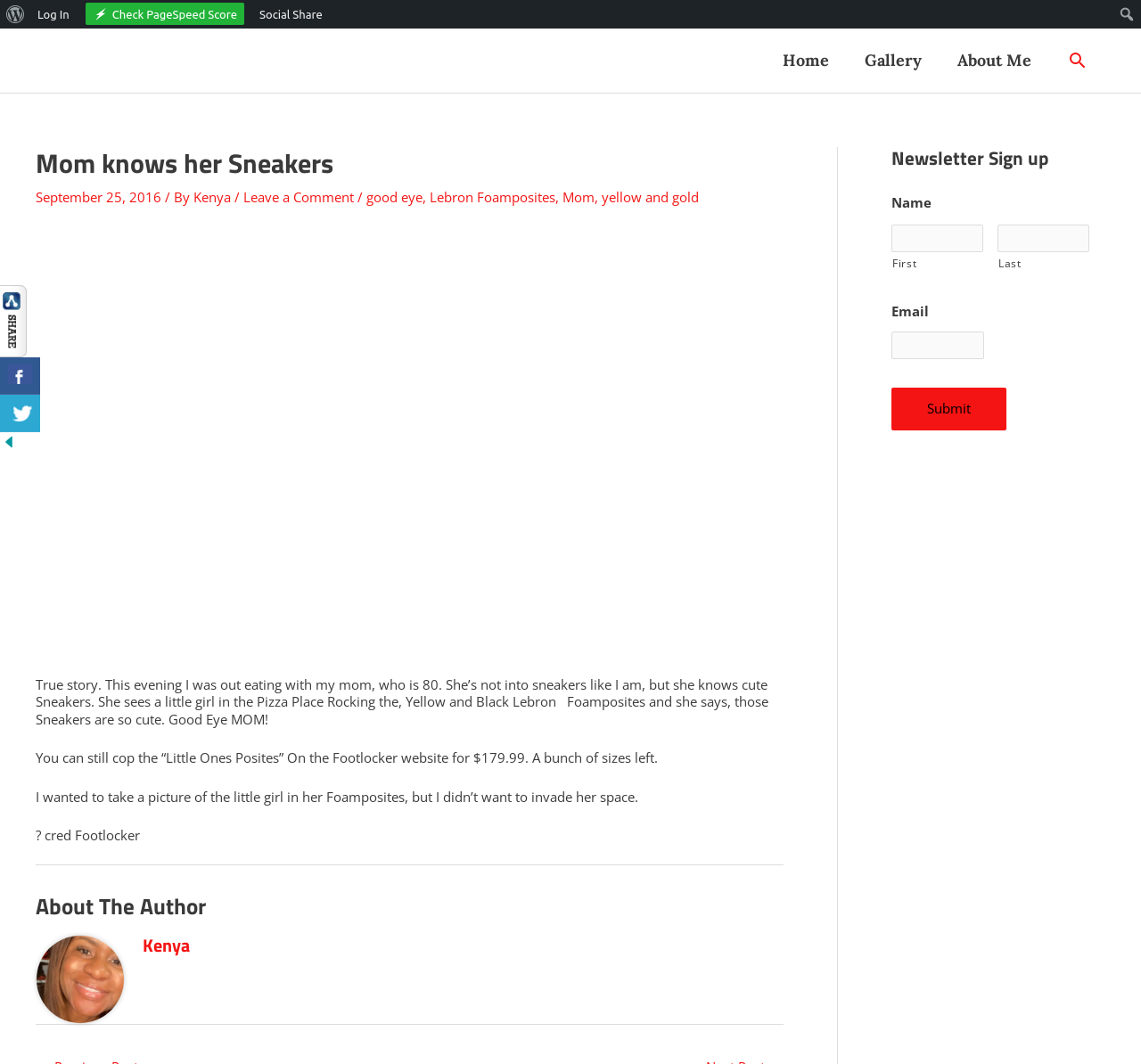Identify the bounding box coordinates for the region of the element that should be clicked to carry out the instruction: "Go to the home page". The bounding box coordinates should be four float numbers between 0 and 1, i.e., [left, top, right, bottom].

[0.67, 0.027, 0.742, 0.087]